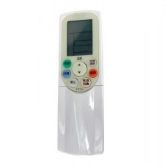Provide a thorough description of the image presented.

The image features a remote control designed specifically for air conditioners, prominently displaying a sleek, white exterior. The remote includes a digital screen along with several color-coded buttons, potentially for various functions such as temperature adjustment, mode selection, and fan control. Below the image, the caption states the product name, "Remote control for air conditioner TOSHIBA," along with a price of 28.00 лв. This product is part of a selection of air conditioner remotes that are described as brand new, with options available that are either original or compatible with different air conditioner models.